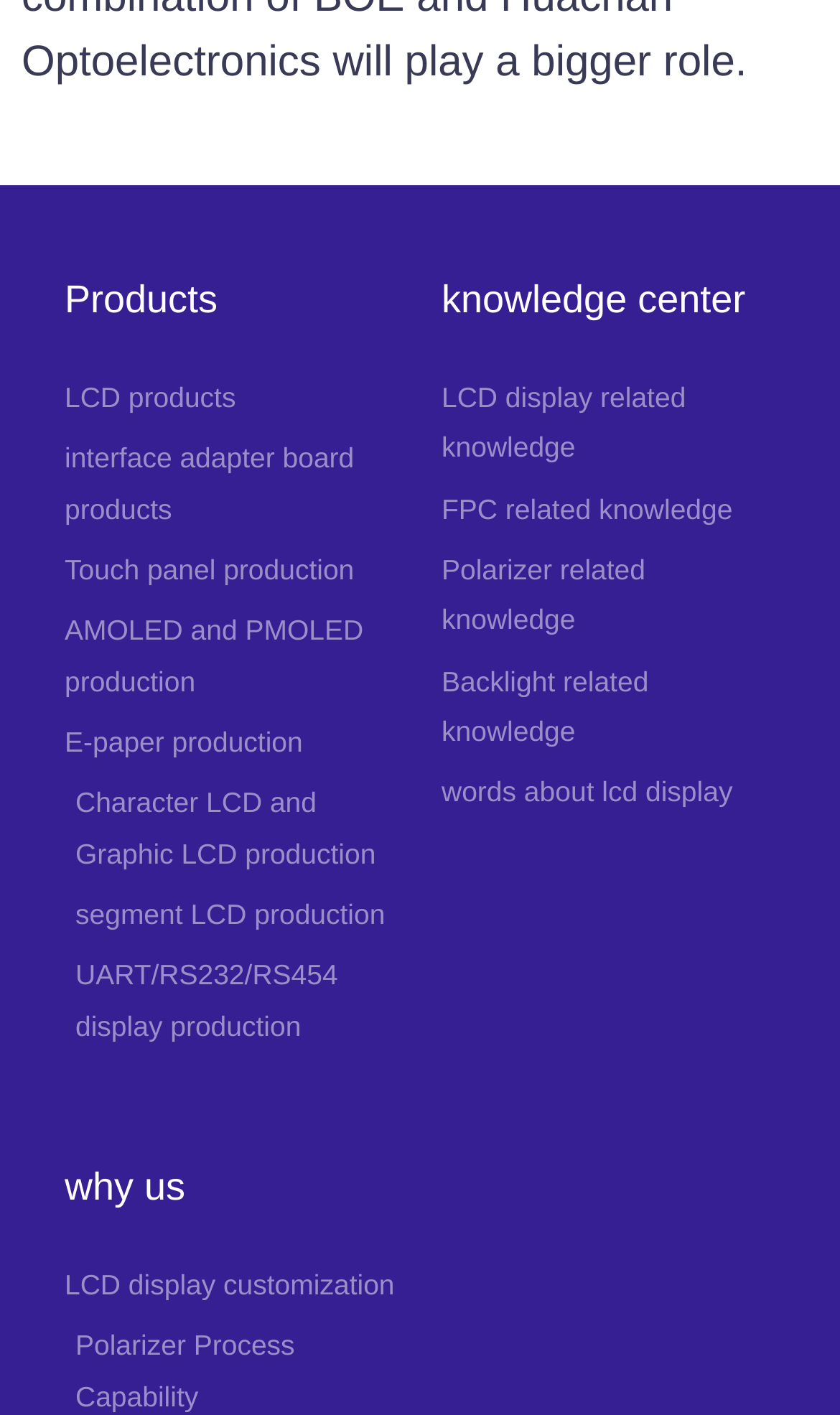Respond with a single word or phrase for the following question: 
How many product categories are listed?

9